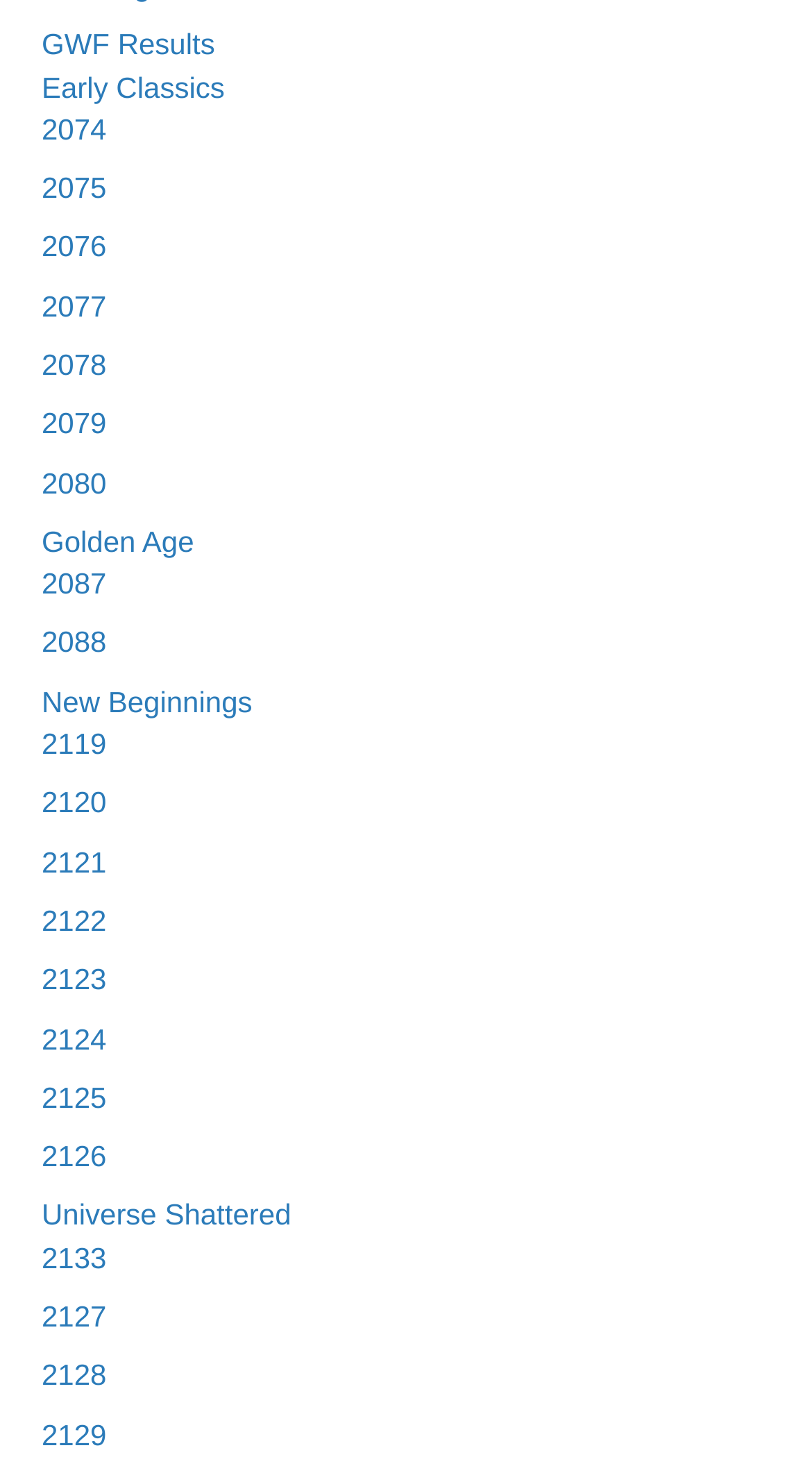What is the last link on the webpage?
Examine the screenshot and reply with a single word or phrase.

2129